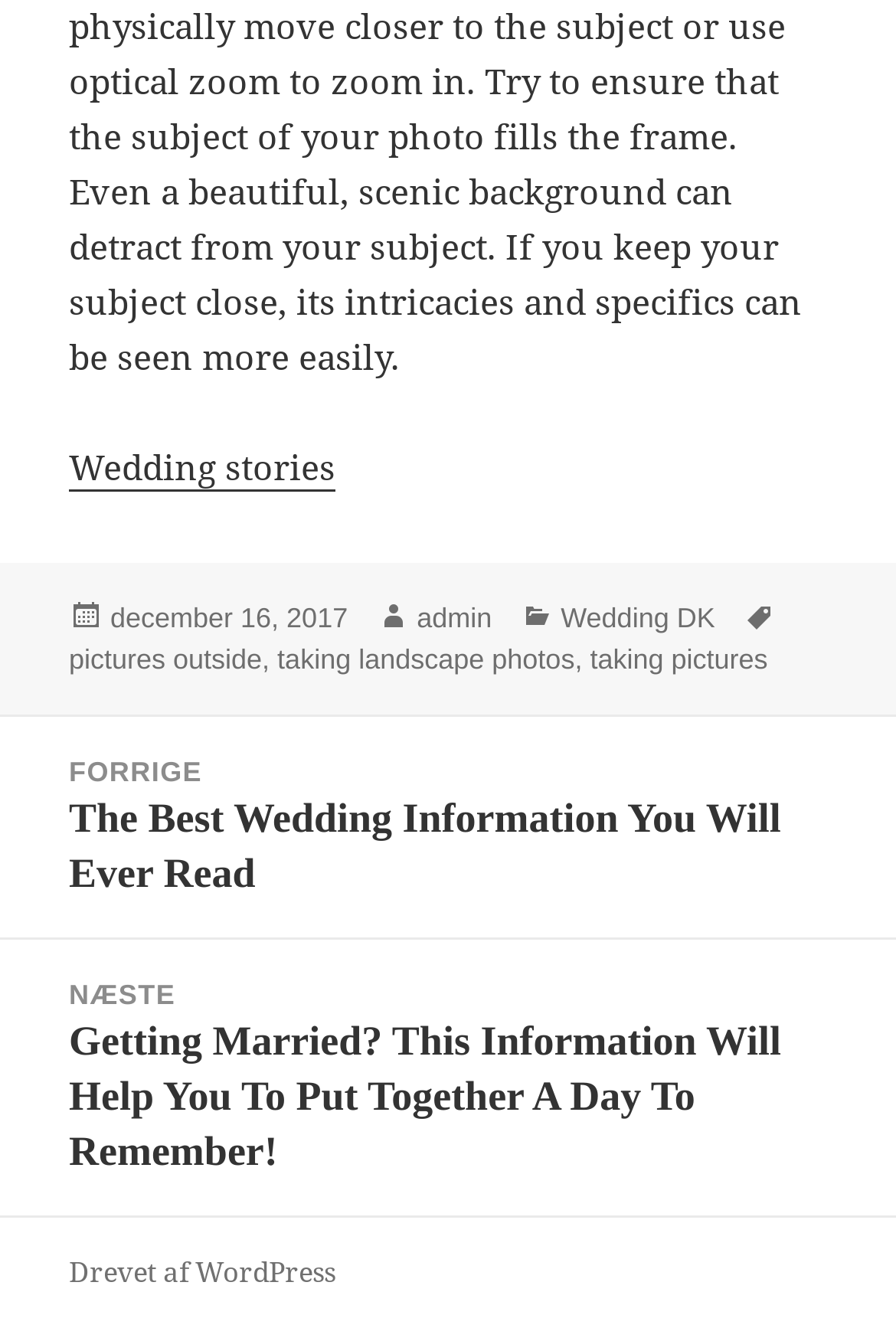Please give a concise answer to this question using a single word or phrase: 
What is the previous post about?

The Best Wedding Information You Will Ever Read